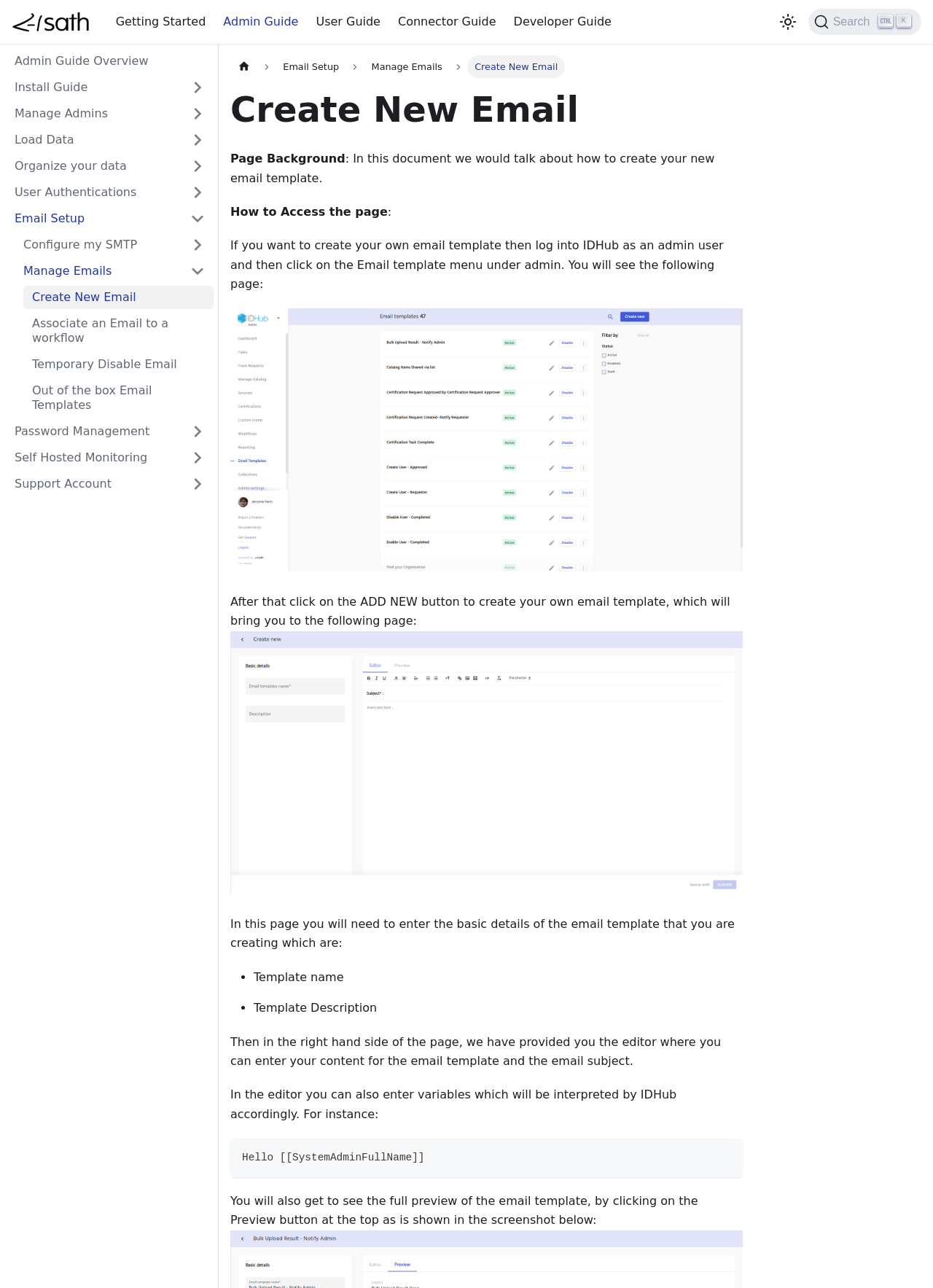What is the current mode of the webpage?
Using the image, give a concise answer in the form of a single word or short phrase.

Light mode